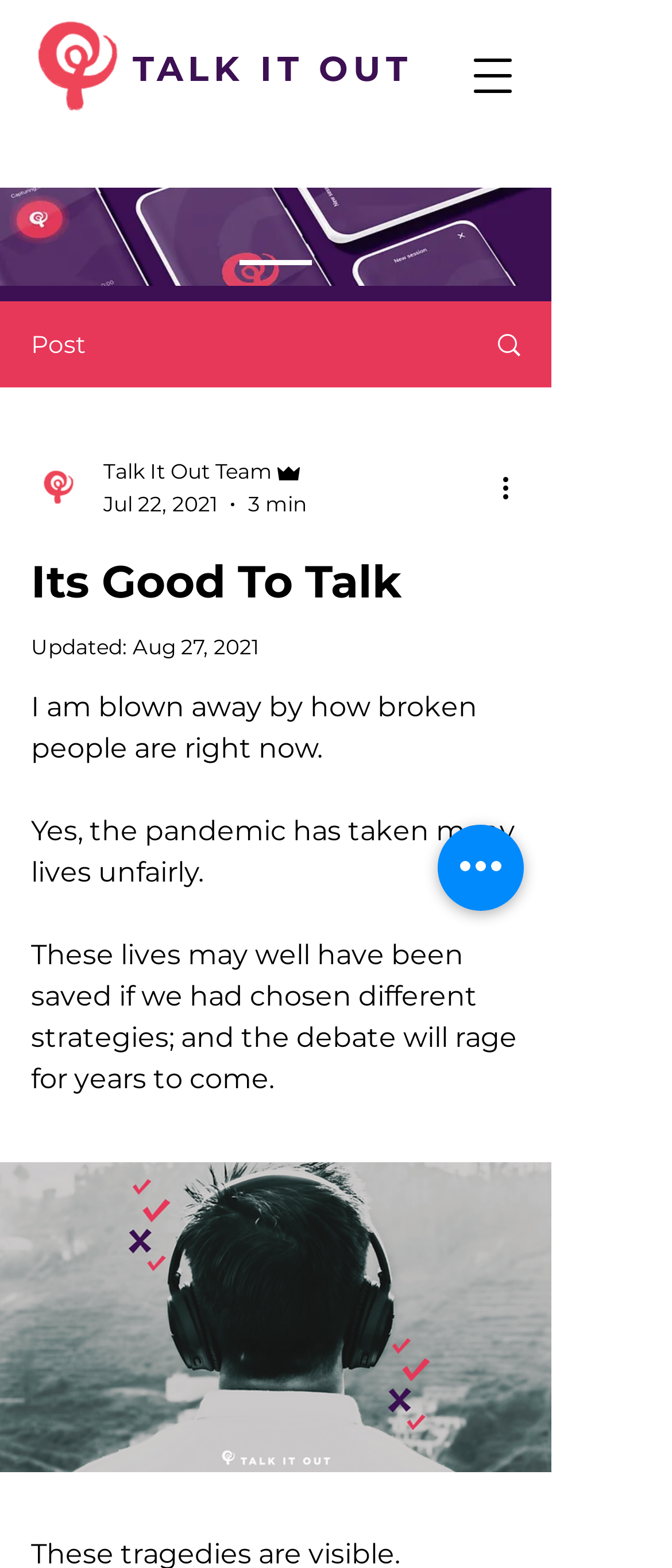What is the name of the team that wrote the post?
Please provide a single word or phrase based on the screenshot.

Talk It Out Team